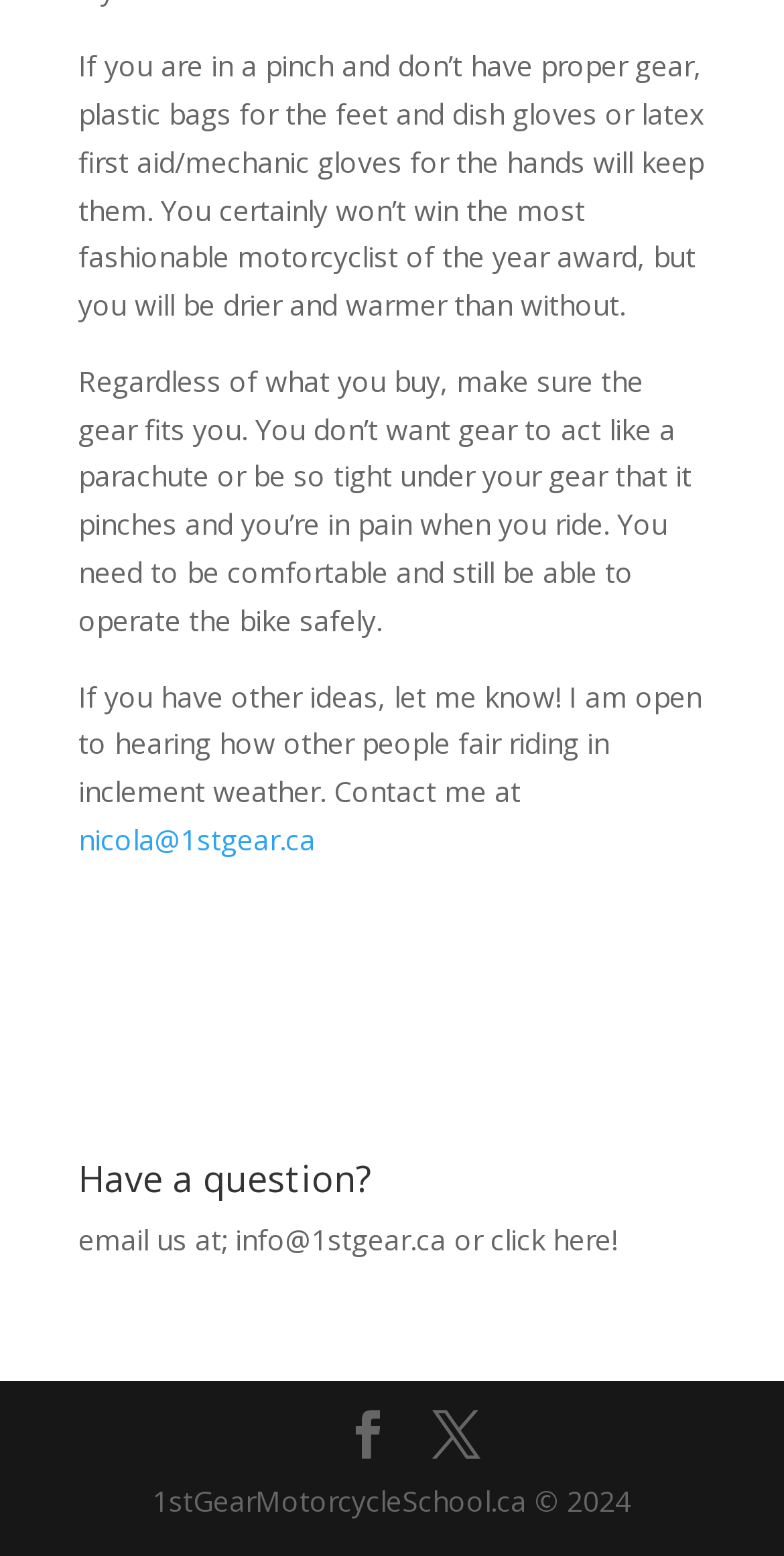Predict the bounding box for the UI component with the following description: "or click here!".

[0.579, 0.784, 0.787, 0.809]